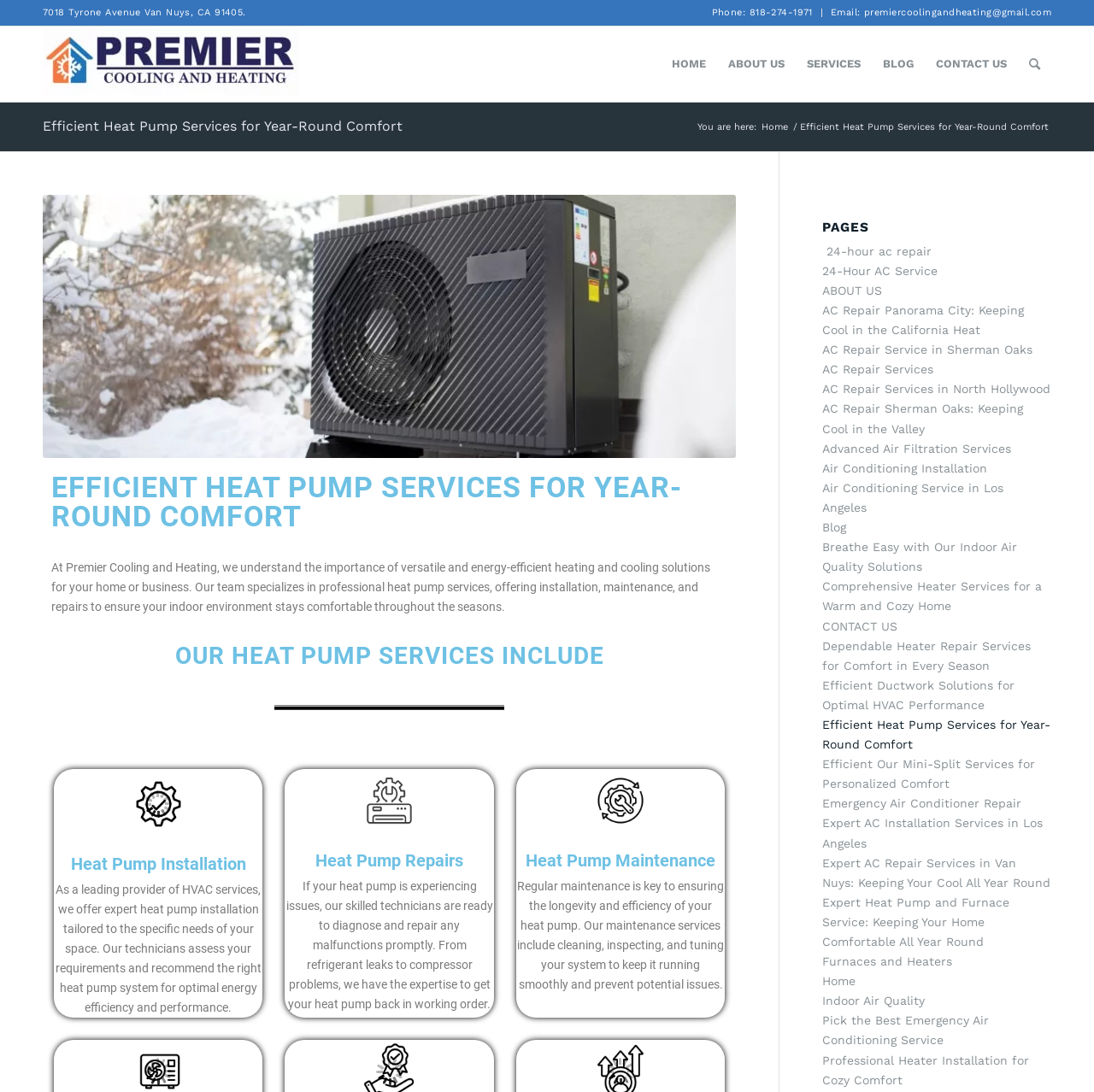Generate a detailed explanation of the webpage's features and information.

This webpage is about Premier Cooling and Heating, a company that offers heat pump services. At the top of the page, there is a header section with the company's logo, phone number, and email address. Below the header, there is a navigation menu with links to different sections of the website, including "HOME", "ABOUT US", "SERVICES", "BLOG", "CONTACT US", and "Search".

The main content of the page is divided into several sections. The first section has a heading "Efficient Heat Pump Services for Year-Round Comfort" and a brief introduction to the company's heat pump services. Below the introduction, there are three sections: "Heat Pump Installation", "Heat Pump Repairs", and "Heat Pump Maintenance". Each section has a heading, a brief description, and an image related to the service.

On the right side of the page, there is a sidebar with a heading "PAGES" and a list of links to different pages on the website, including "24-hour ac repair", "ABOUT US", "AC Repair Service in Sherman Oaks", and many others.

At the bottom of the page, there is a footer section with the company's address, phone number, and email address.